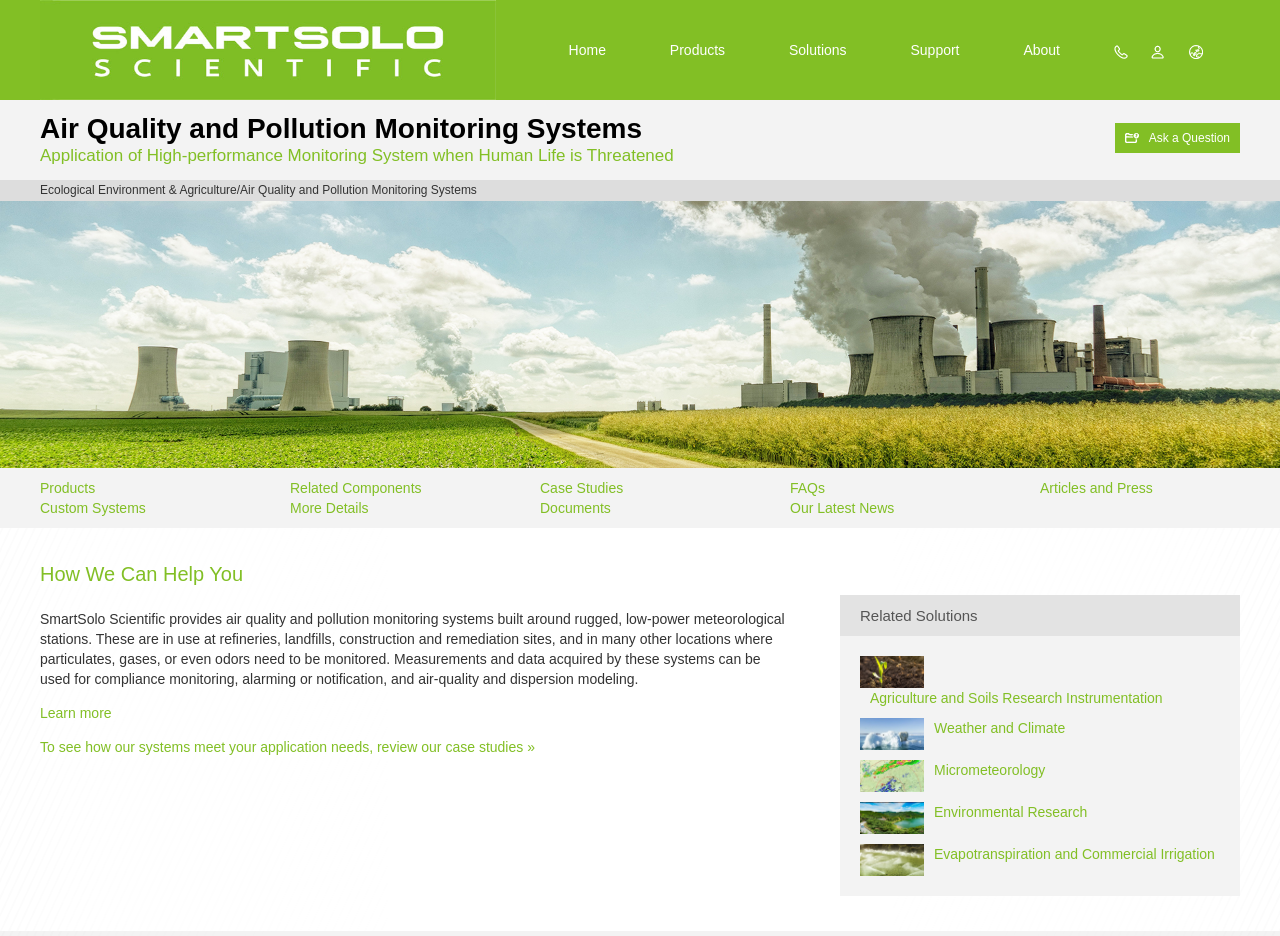Indicate the bounding box coordinates of the clickable region to achieve the following instruction: "Click on the Learn more link."

[0.031, 0.753, 0.087, 0.77]